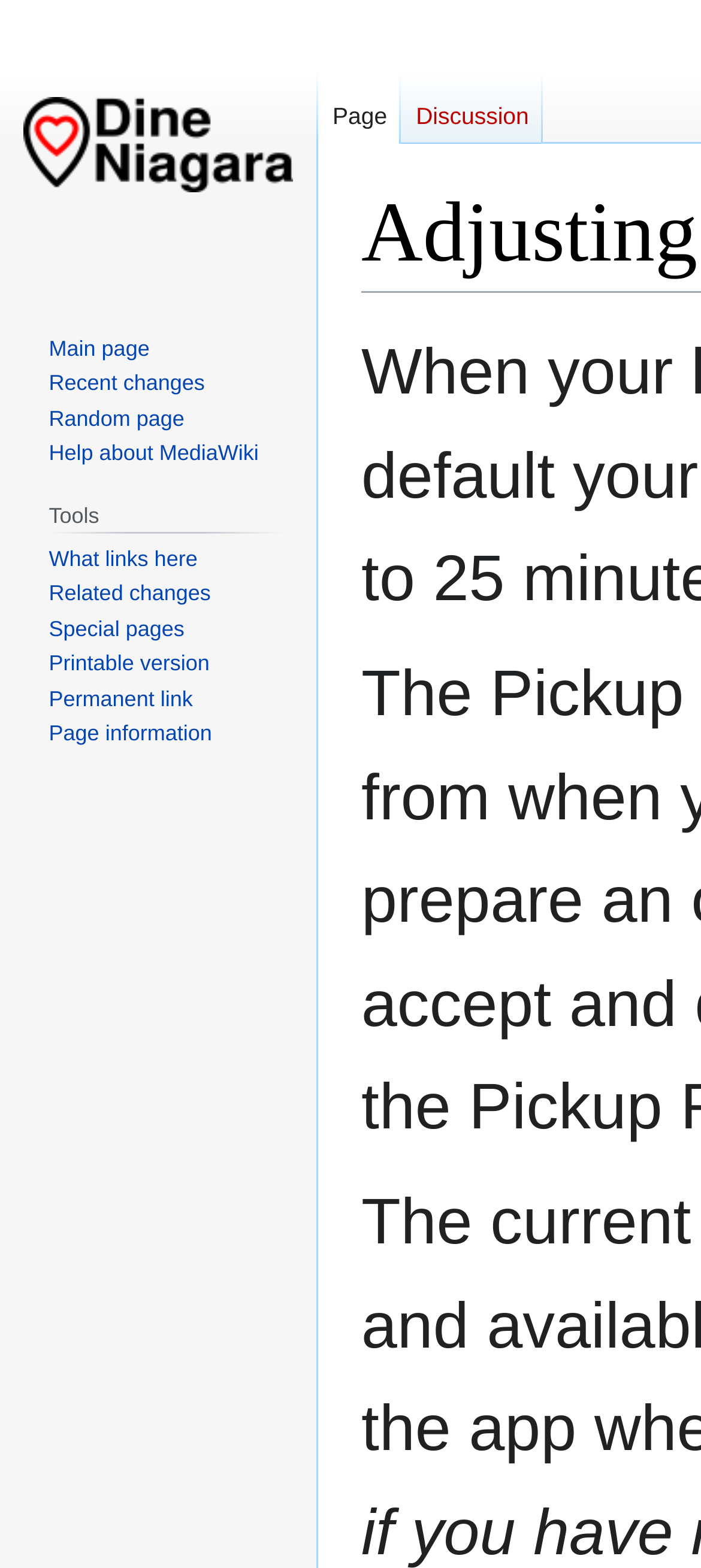Please provide the bounding box coordinates for the element that needs to be clicked to perform the following instruction: "Get help about MediaWiki". The coordinates should be given as four float numbers between 0 and 1, i.e., [left, top, right, bottom].

[0.07, 0.281, 0.369, 0.297]